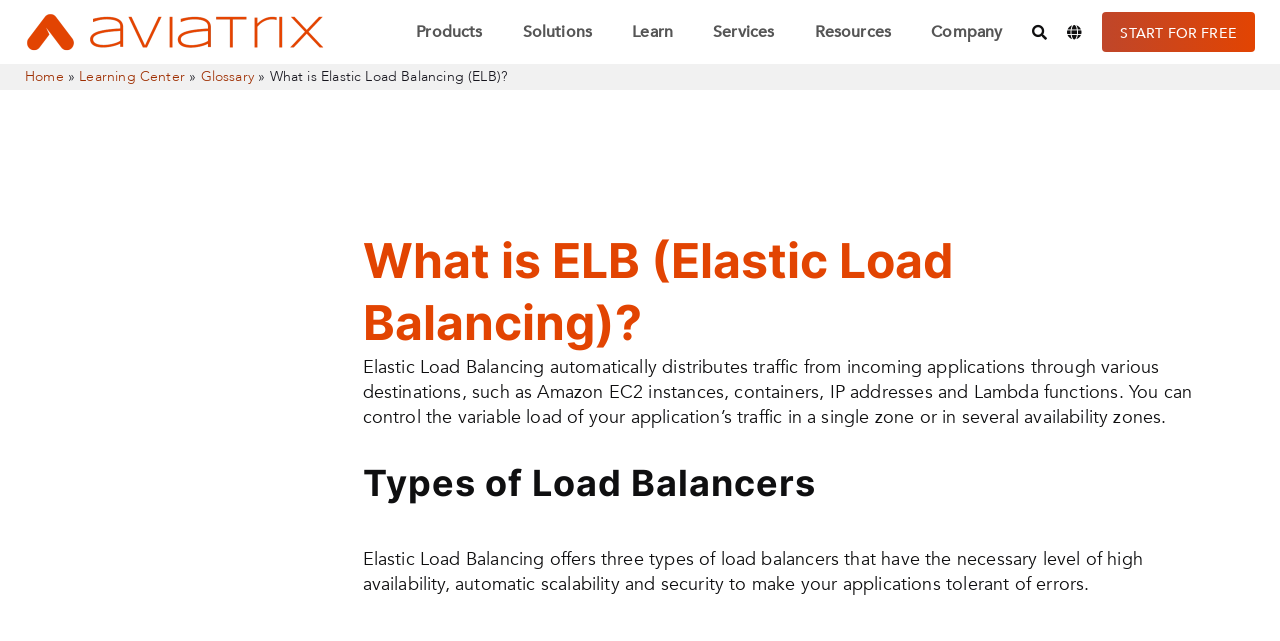Please provide a brief answer to the following inquiry using a single word or phrase:
What is the purpose of Elastic Load Balancing?

Distribute traffic